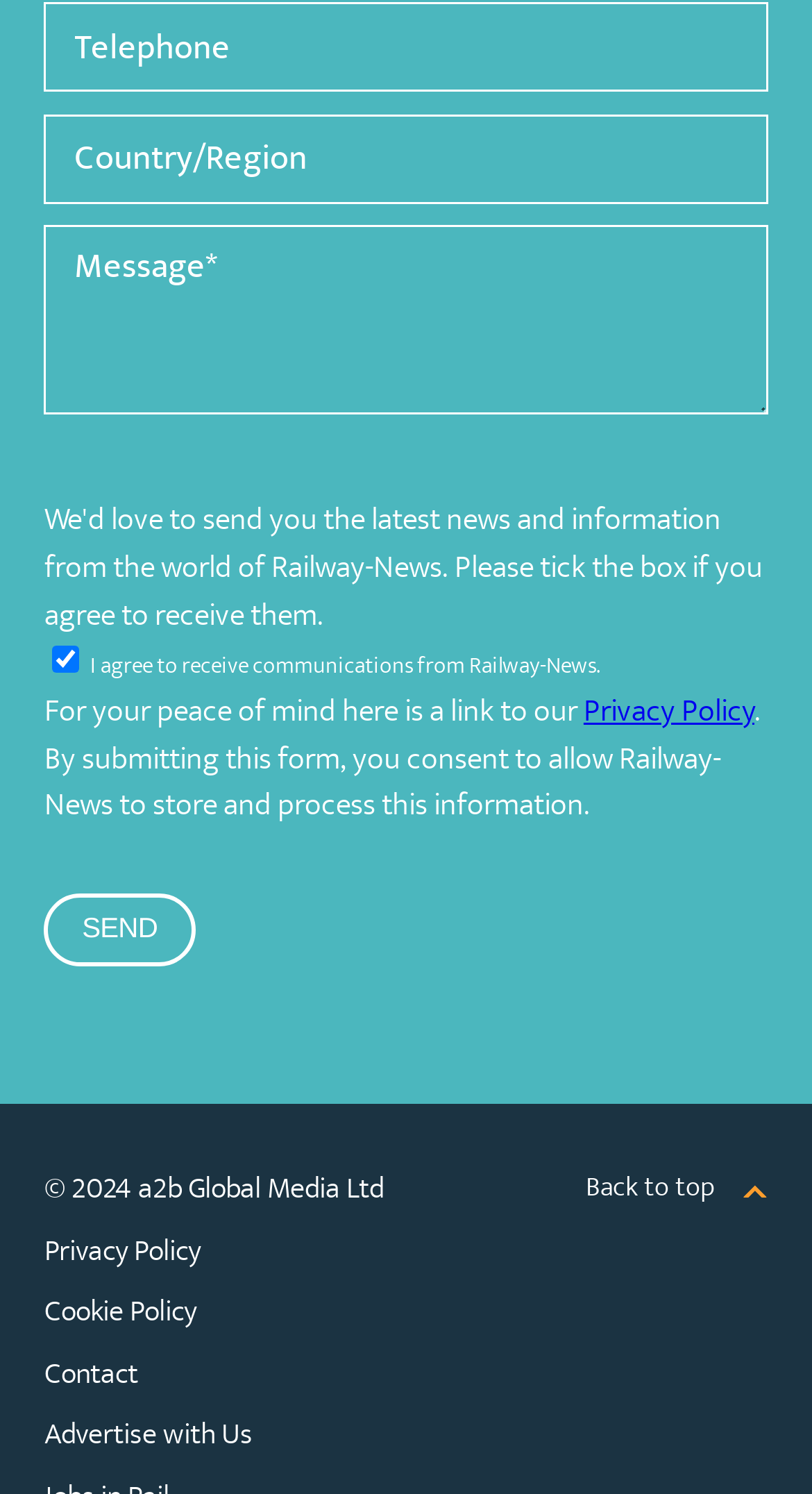Find the bounding box coordinates for the area you need to click to carry out the instruction: "Type message". The coordinates should be four float numbers between 0 and 1, indicated as [left, top, right, bottom].

[0.055, 0.151, 0.945, 0.277]